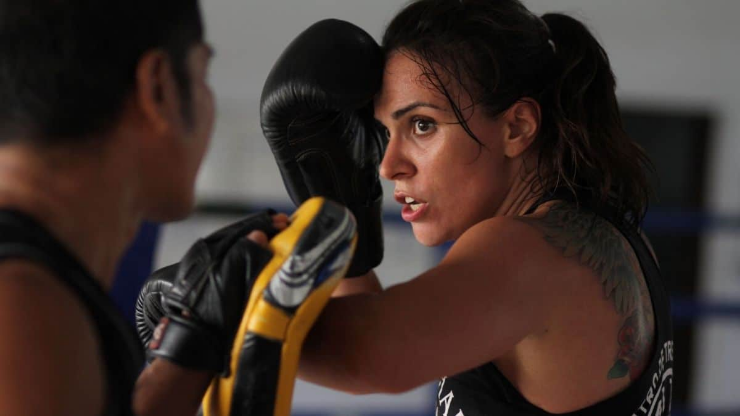What is the purpose of the focus pad?
Please craft a detailed and exhaustive response to the question.

The focus pad is being held by her partner, and the female fighter is using her arms to protect her head from it, indicating that the pad is being used to simulate an opponent's attack during the martial arts training session.